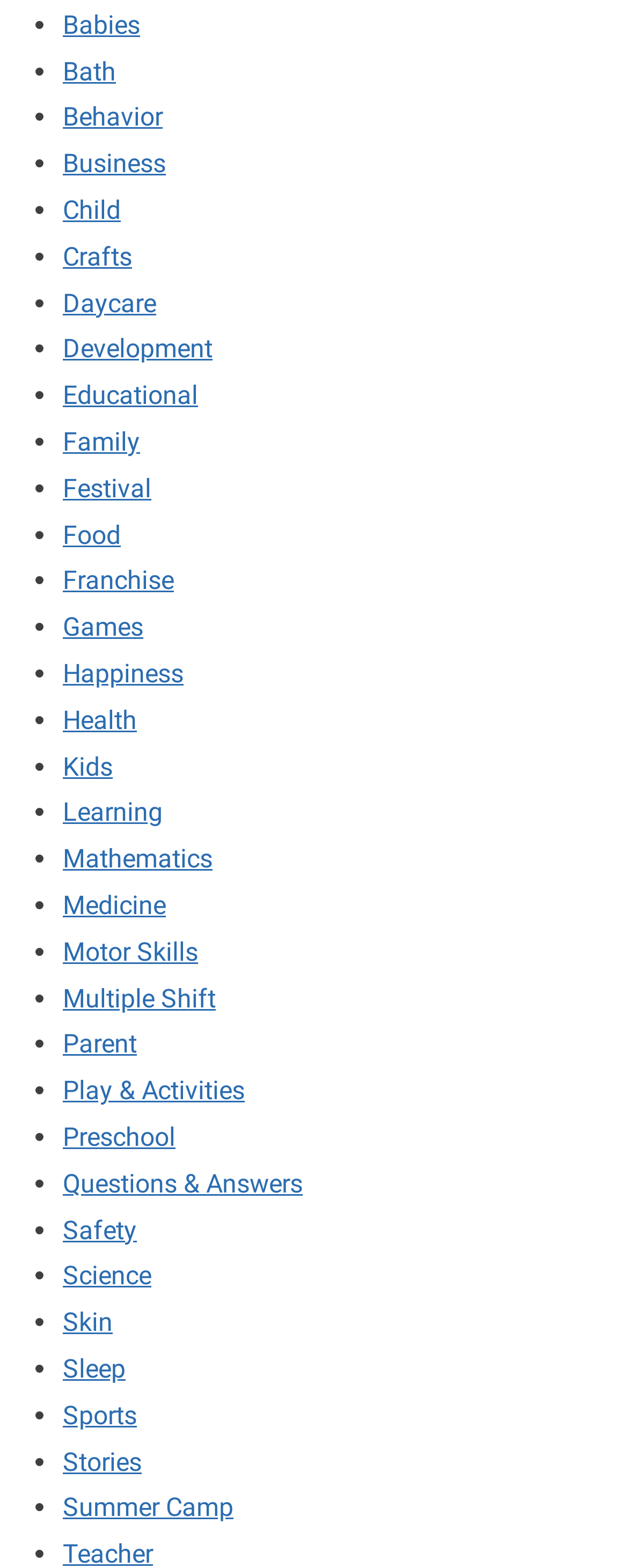Please identify the bounding box coordinates of the element's region that I should click in order to complete the following instruction: "Discover Educational resources". The bounding box coordinates consist of four float numbers between 0 and 1, i.e., [left, top, right, bottom].

[0.1, 0.242, 0.315, 0.262]